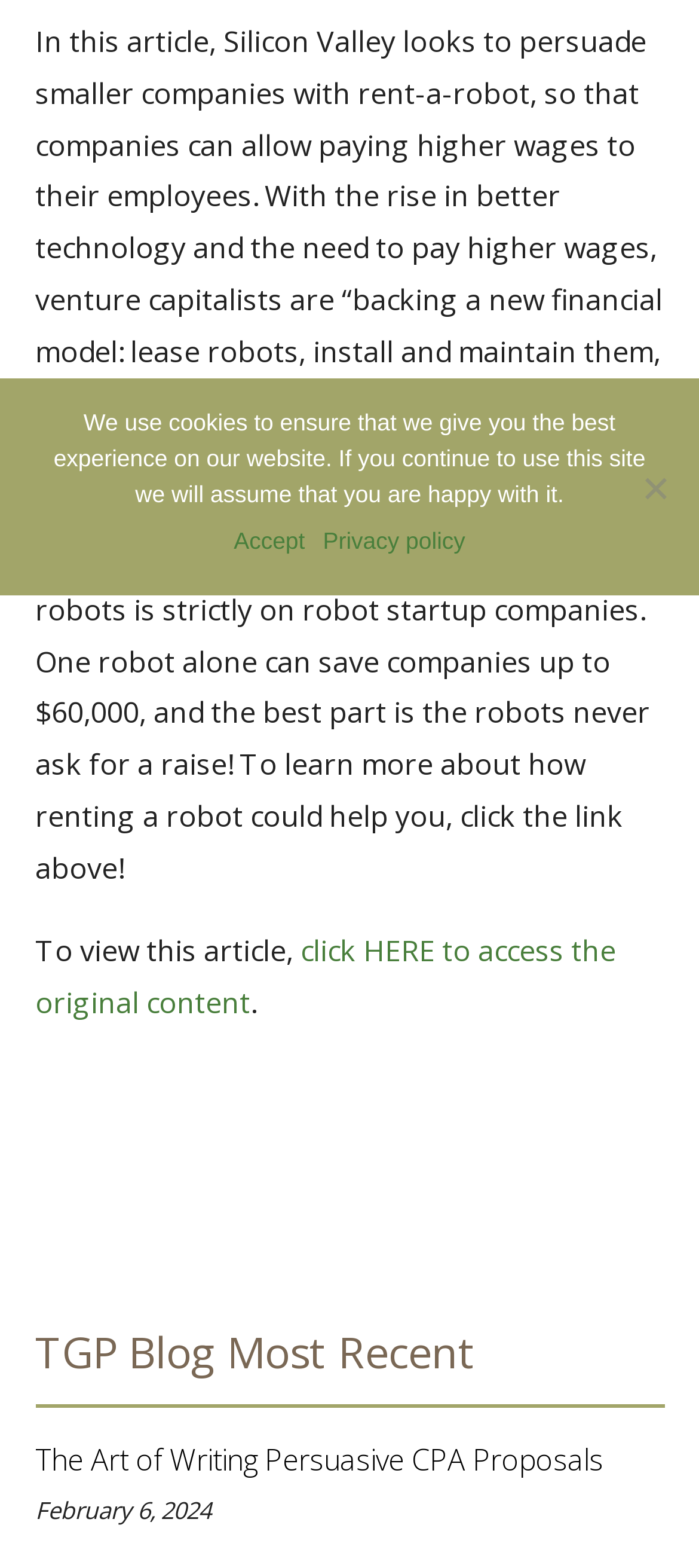Identify and provide the bounding box for the element described by: "Privacy policy".

[0.462, 0.334, 0.666, 0.357]